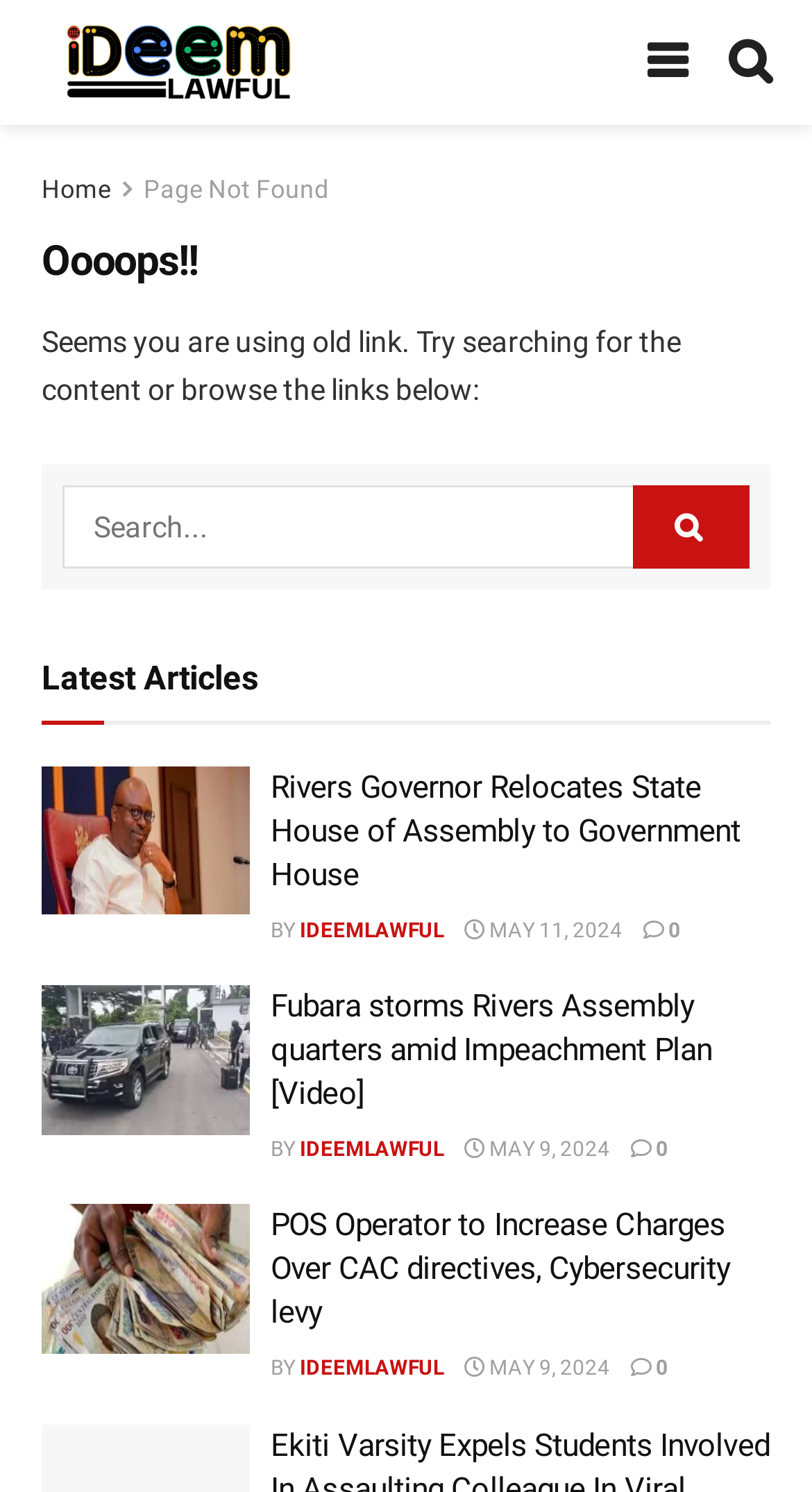Locate the UI element described as follows: "May 9, 2024". Return the bounding box coordinates as four float numbers between 0 and 1 in the order [left, top, right, bottom].

[0.572, 0.909, 0.751, 0.925]